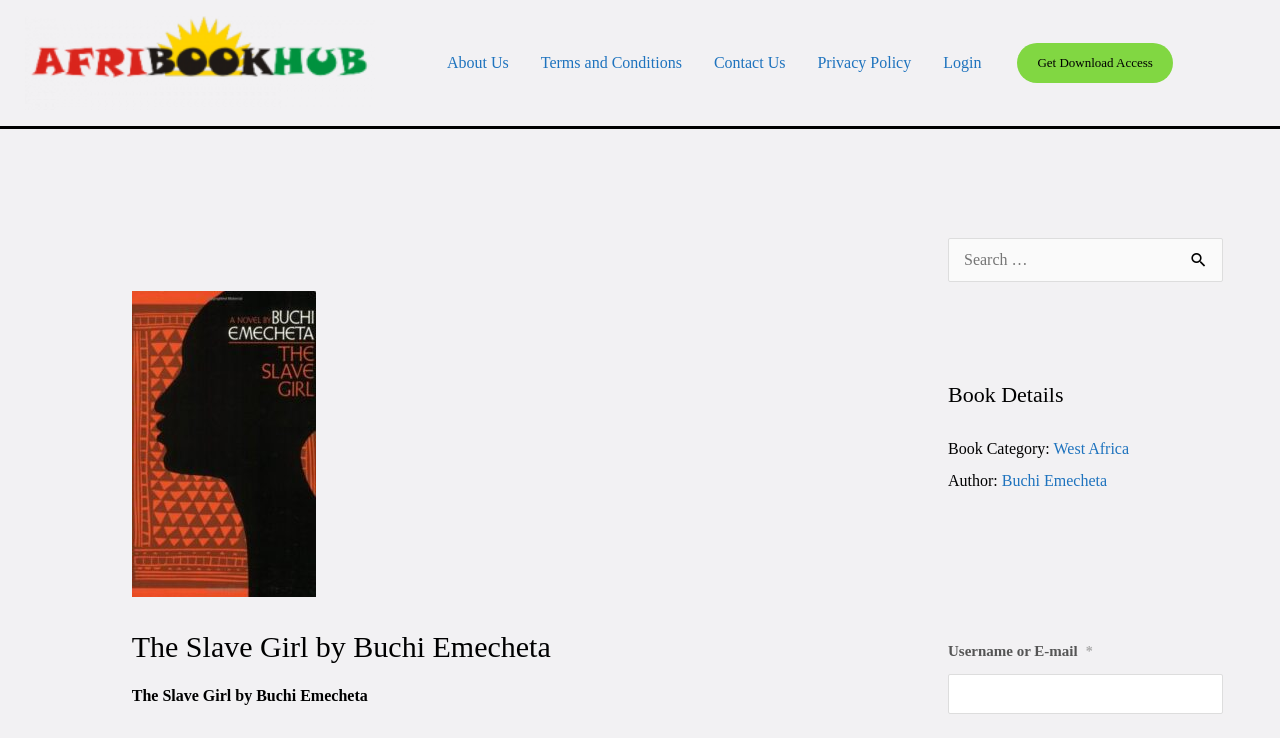Use the information in the screenshot to answer the question comprehensively: What is the purpose of the search box?

I found the answer by looking at the search box section, where it says 'Search for:'. The purpose of the search box is to search for books.